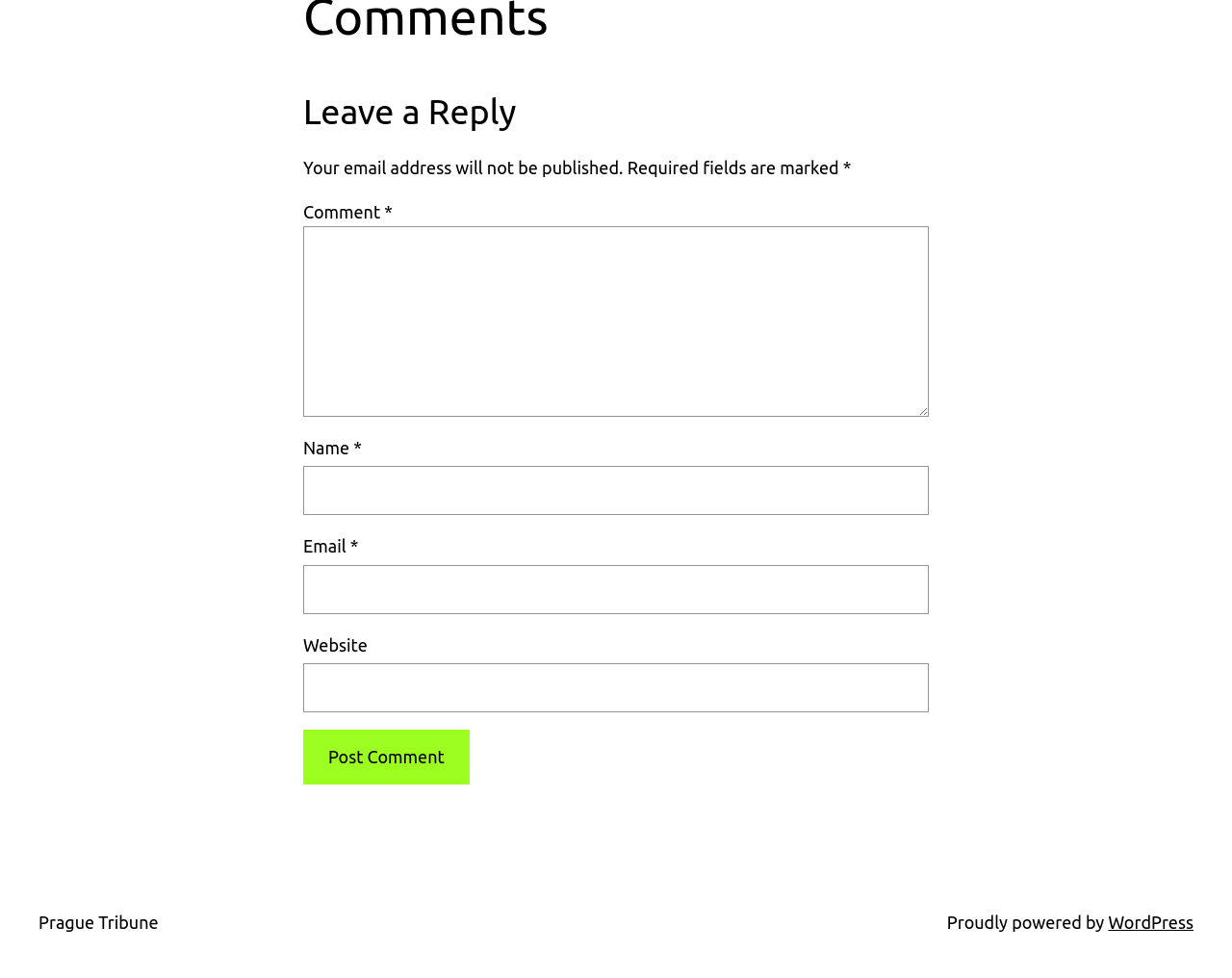With reference to the screenshot, provide a detailed response to the question below:
How many required fields are there in the comment form?

There are three required fields in the comment form, which are 'Comment', 'Name', and 'Email', as indicated by the asterisk symbol next to each of their labels.